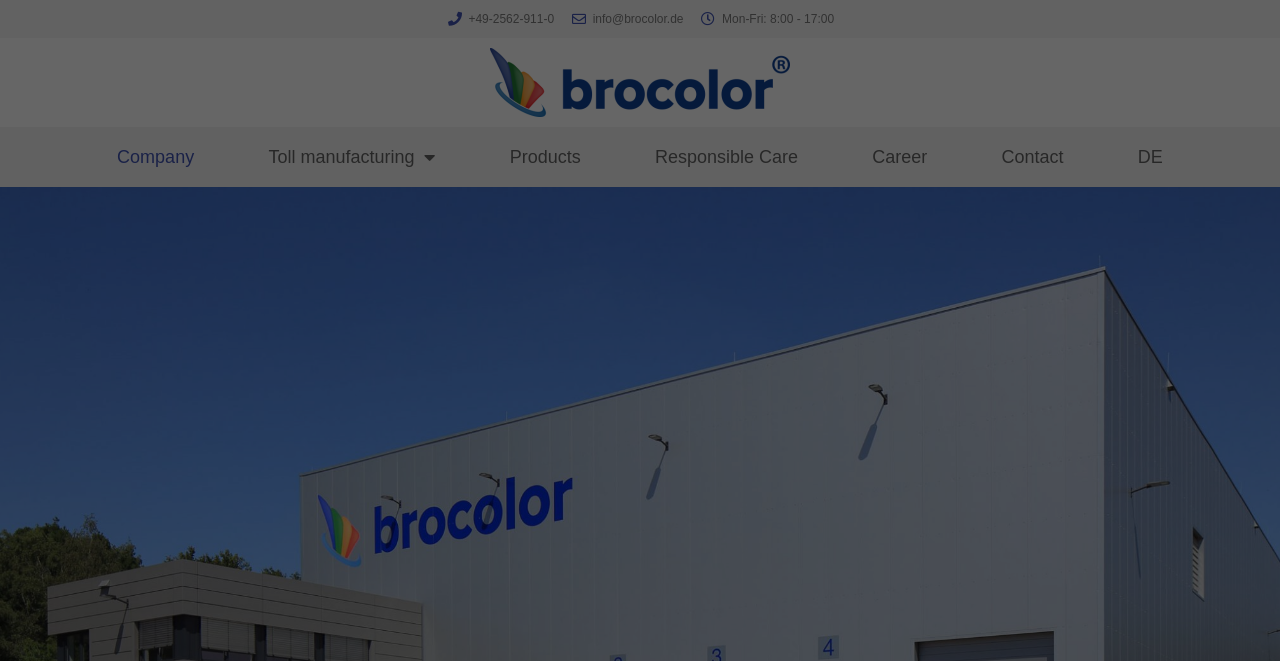What are the business hours of brocolor Lackfabrik?
Give a comprehensive and detailed explanation for the question.

I found the business hours by examining the top section of the webpage, where the contact information is typically displayed. The business hours are written in a static text element with the value 'Mon-Fri: 8:00 - 17:00'.